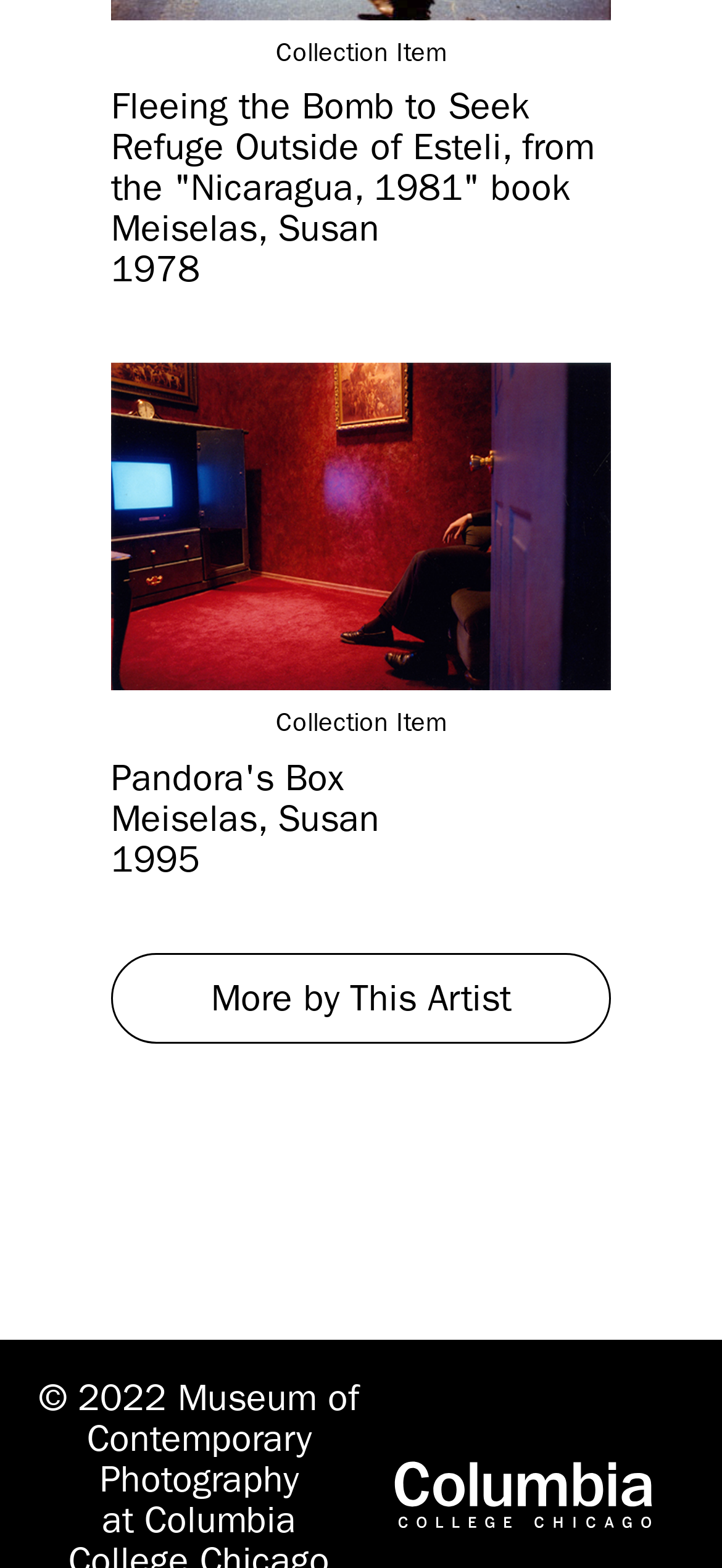What is the copyright year of the webpage?
Utilize the information in the image to give a detailed answer to the question.

The webpage has a StaticText '© 2022 Museum of Contemporary Photography' at the bottom, indicating that the copyright year of the webpage is 2022.